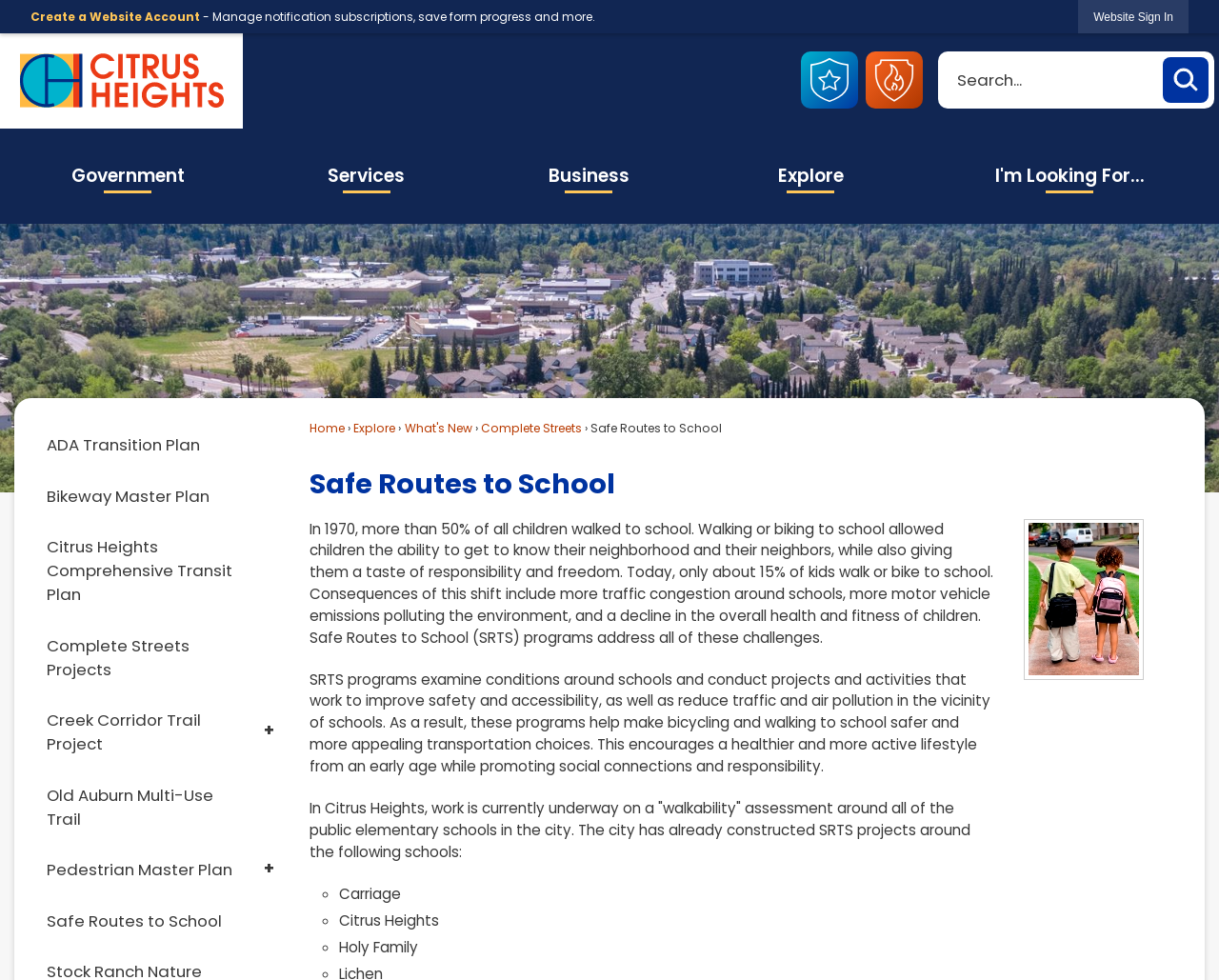Please answer the following question using a single word or phrase: 
What is the name of the school that is one of the projects of the Safe Routes to School program?

Carriage